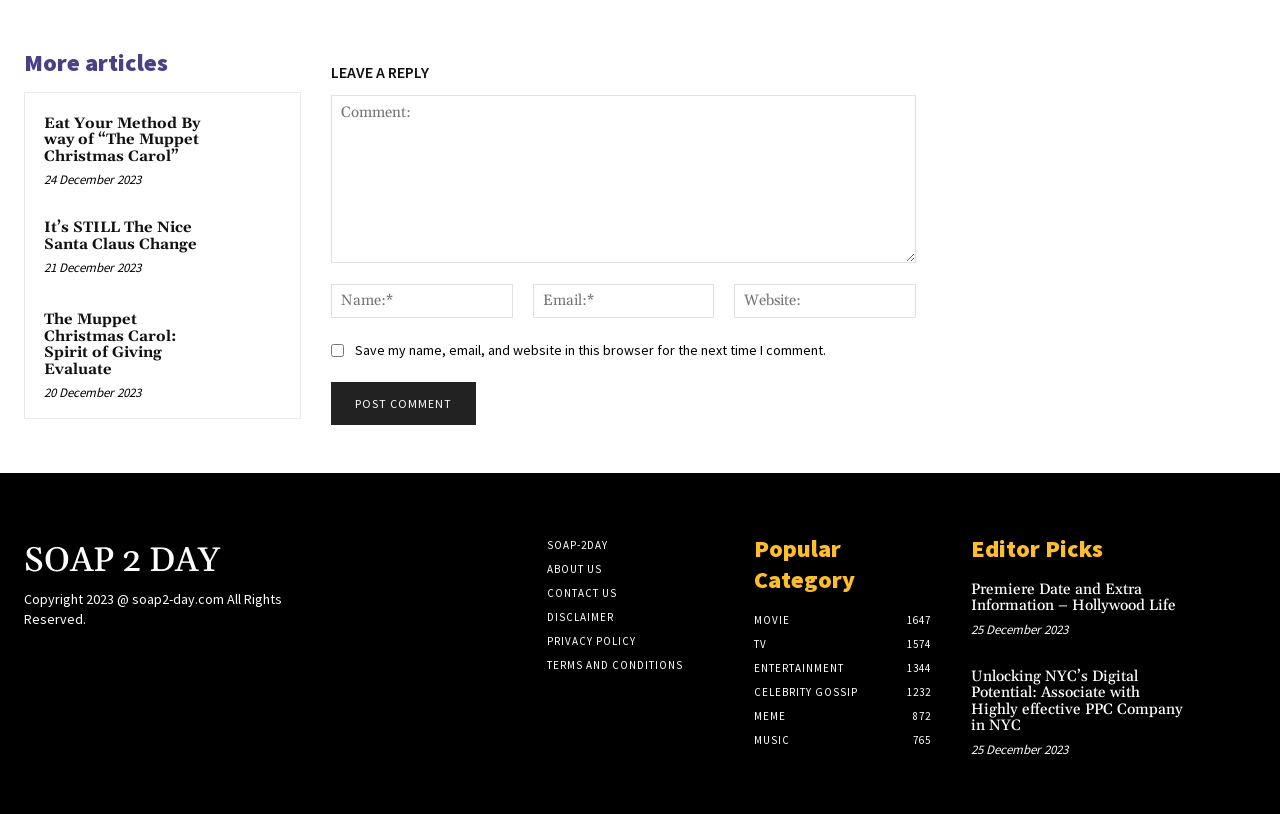Please determine the bounding box coordinates for the UI element described here. Use the format (top-left x, top-left y, bottom-right x, bottom-right y) with values bounded between 0 and 1: Disclaimer

[0.427, 0.749, 0.479, 0.766]